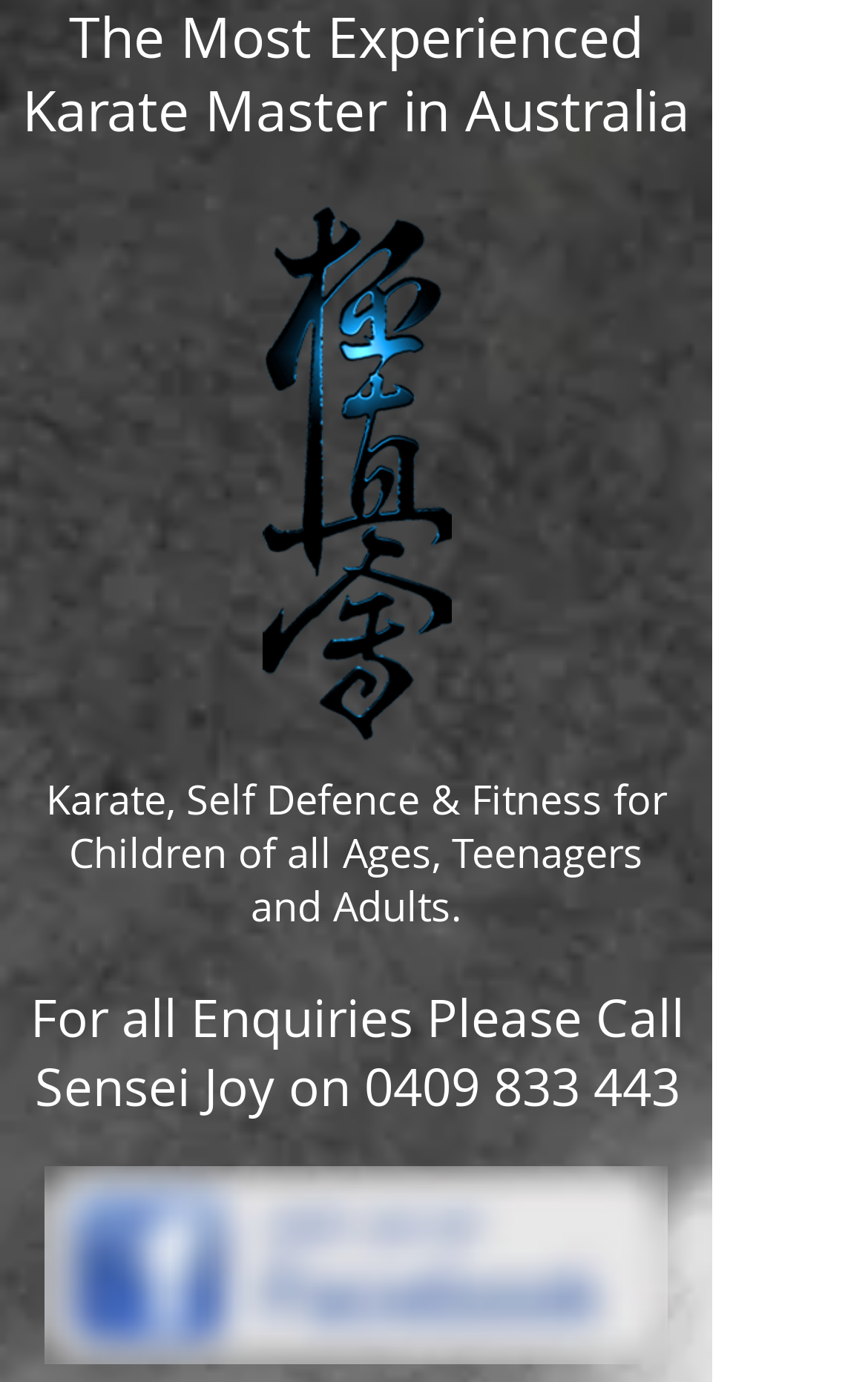Reply to the question with a single word or phrase:
What is the name of the person to contact for enquiries?

Sensei Joy